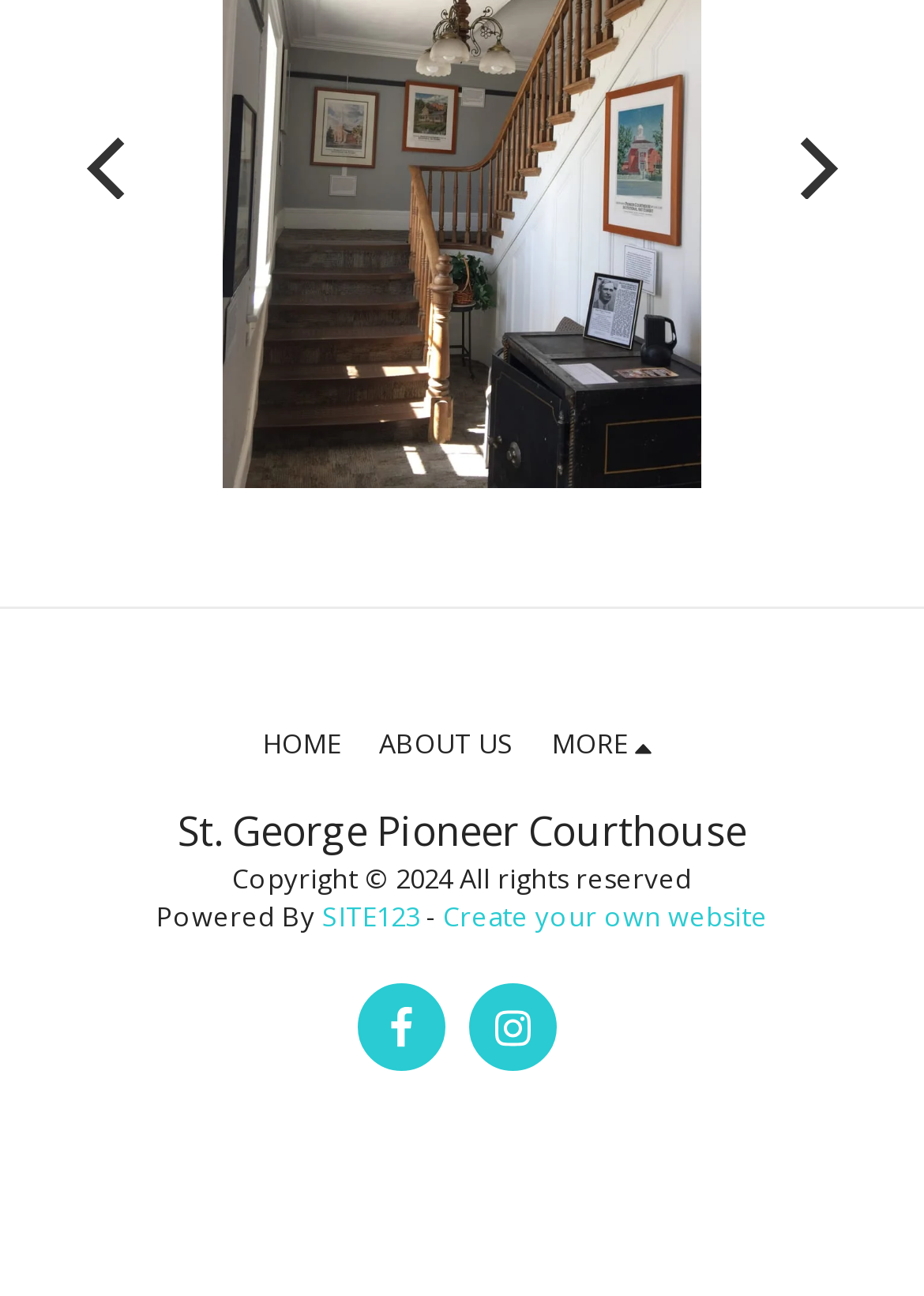What is the name of the courthouse?
Using the information from the image, answer the question thoroughly.

I found the answer by looking at the StaticText element with the text 'St. George Pioneer Courthouse' which is located at the top of the webpage.